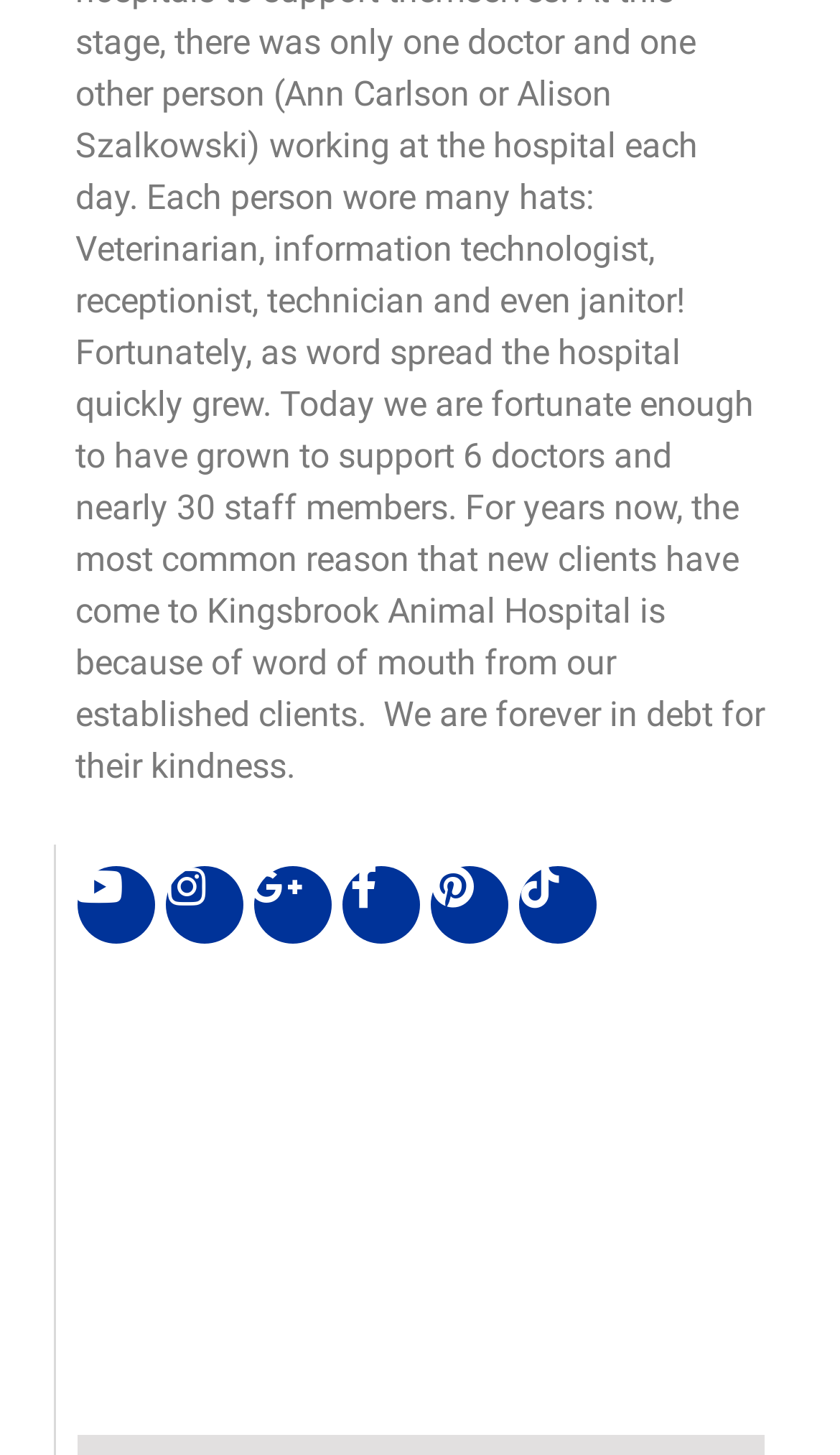What is the position of the Facebook link?
Refer to the image and provide a detailed answer to the question.

I looked at the list of social media links at the top of the webpage and found that the Facebook link is the fourth one from the left, after Youtube, Instagram, and Google-plus-g.